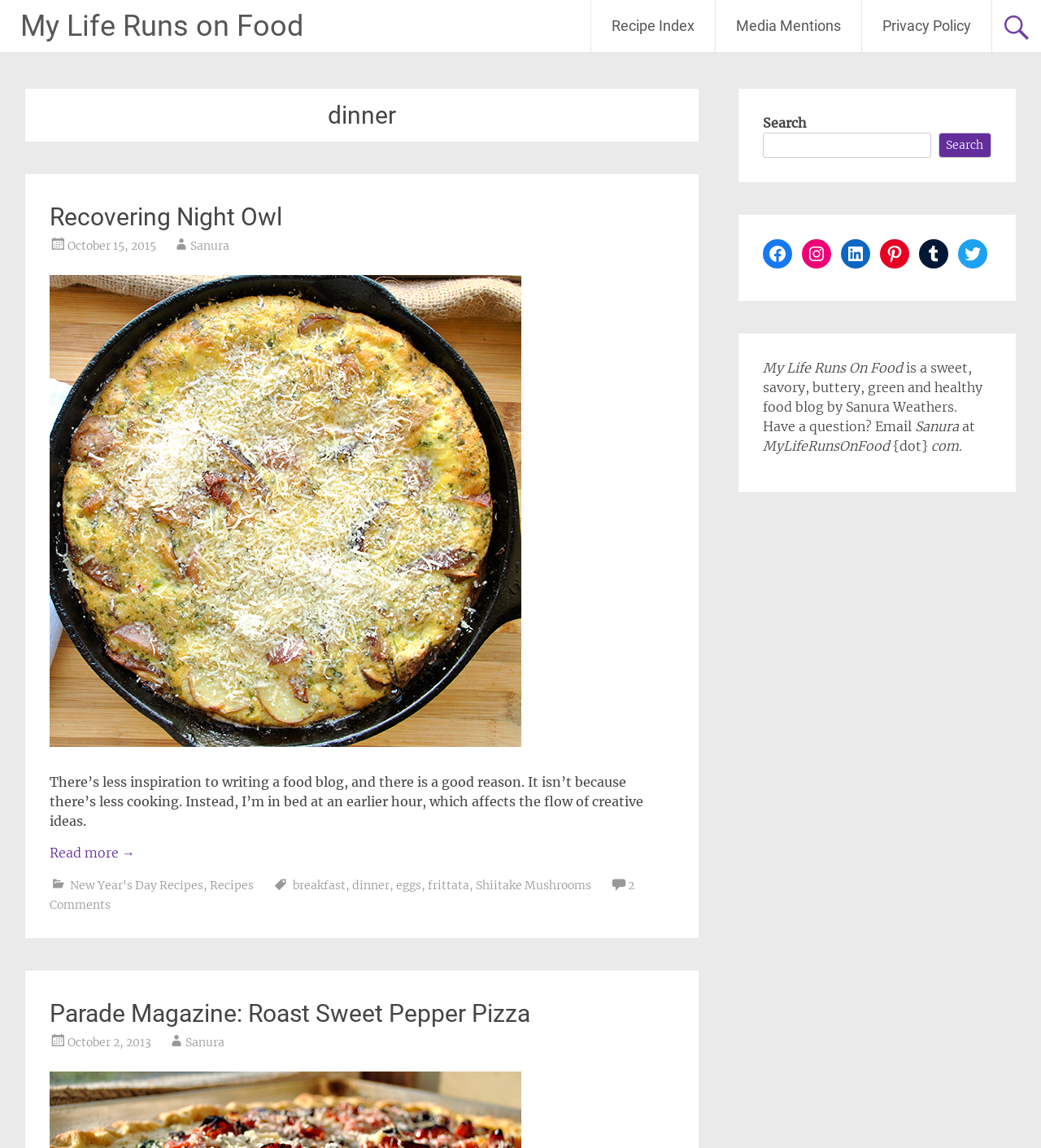Articulate a detailed summary of the webpage's content and design.

This webpage is a food blog titled "My Life Runs on Food" with a focus on dinner recipes. At the top, there is a header section with links to the homepage, recipe index, media mentions, and privacy policy. Below the header, there is a main content area with a heading "dinner" and a series of article sections.

Each article section contains a heading with a link to the full article, a date and author information, and a brief summary of the article. The first article is titled "Recovering Night Owl" and has a link to read more. Below the summary, there is an image of a dish, likely a Shiitake mushroom frittata. The article sections are arranged vertically, with the most recent article at the top.

At the bottom of the main content area, there is a footer section with links to various categories, including New Year's Day recipes, breakfast, dinner, eggs, frittata, and Shiitake mushrooms. There is also a link to leave a comment.

On the right side of the page, there is a complementary section with a search bar, social media links, and a brief description of the blog. The search bar allows users to search for specific recipes or keywords. The social media links include Facebook, Instagram, LinkedIn, Pinterest, Tumblr, and Twitter. The blog description mentions that it is a sweet, savory, buttery, green, and healthy food blog by Sanura Weathers, with an email address for questions.